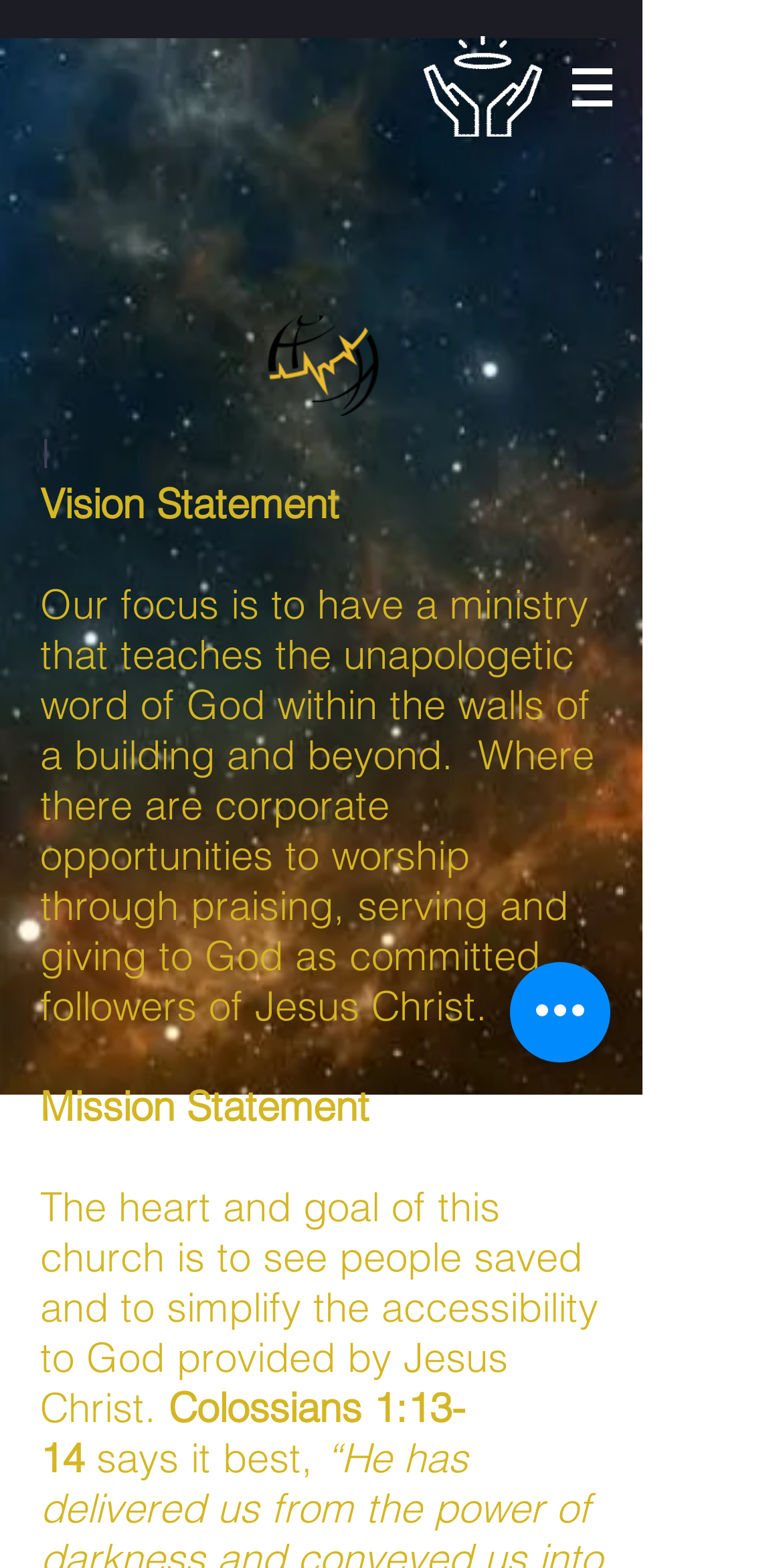Find the bounding box coordinates of the UI element according to this description: "aria-label="Quick actions"".

[0.651, 0.614, 0.779, 0.678]